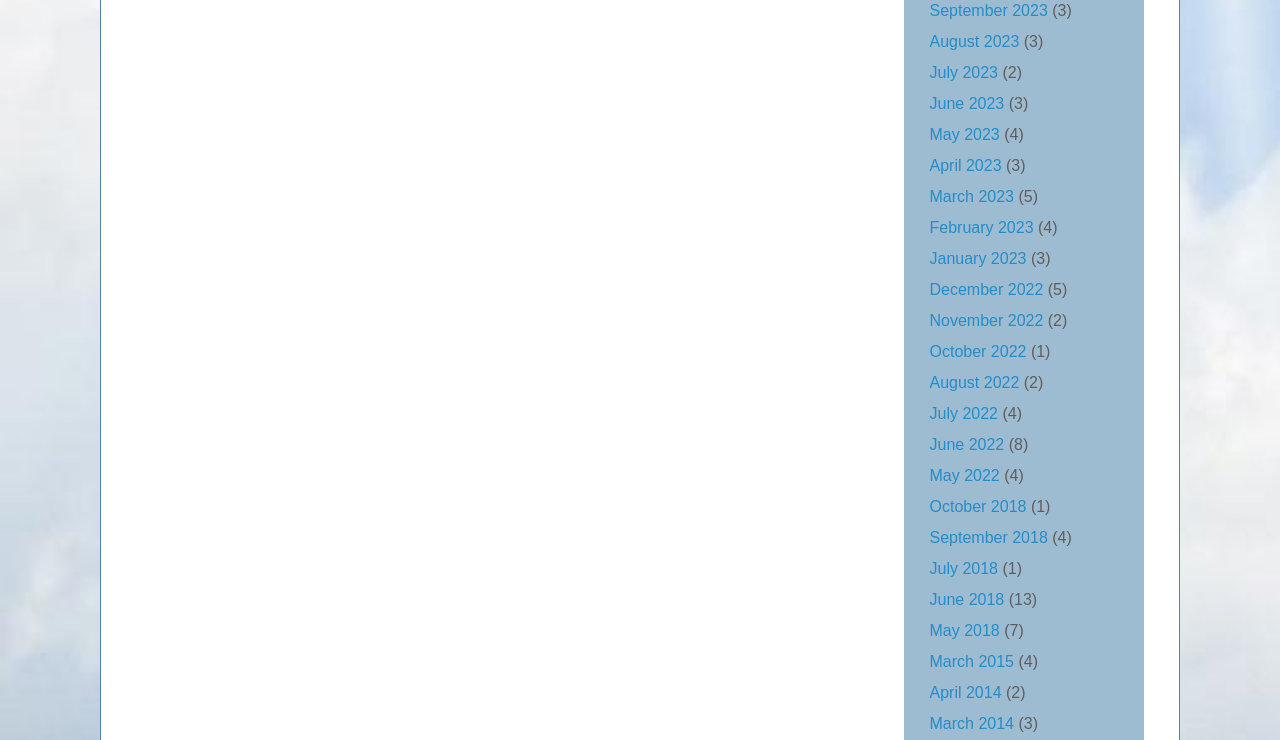Please provide a brief answer to the question using only one word or phrase: 
What is the month with the most links?

June 2018